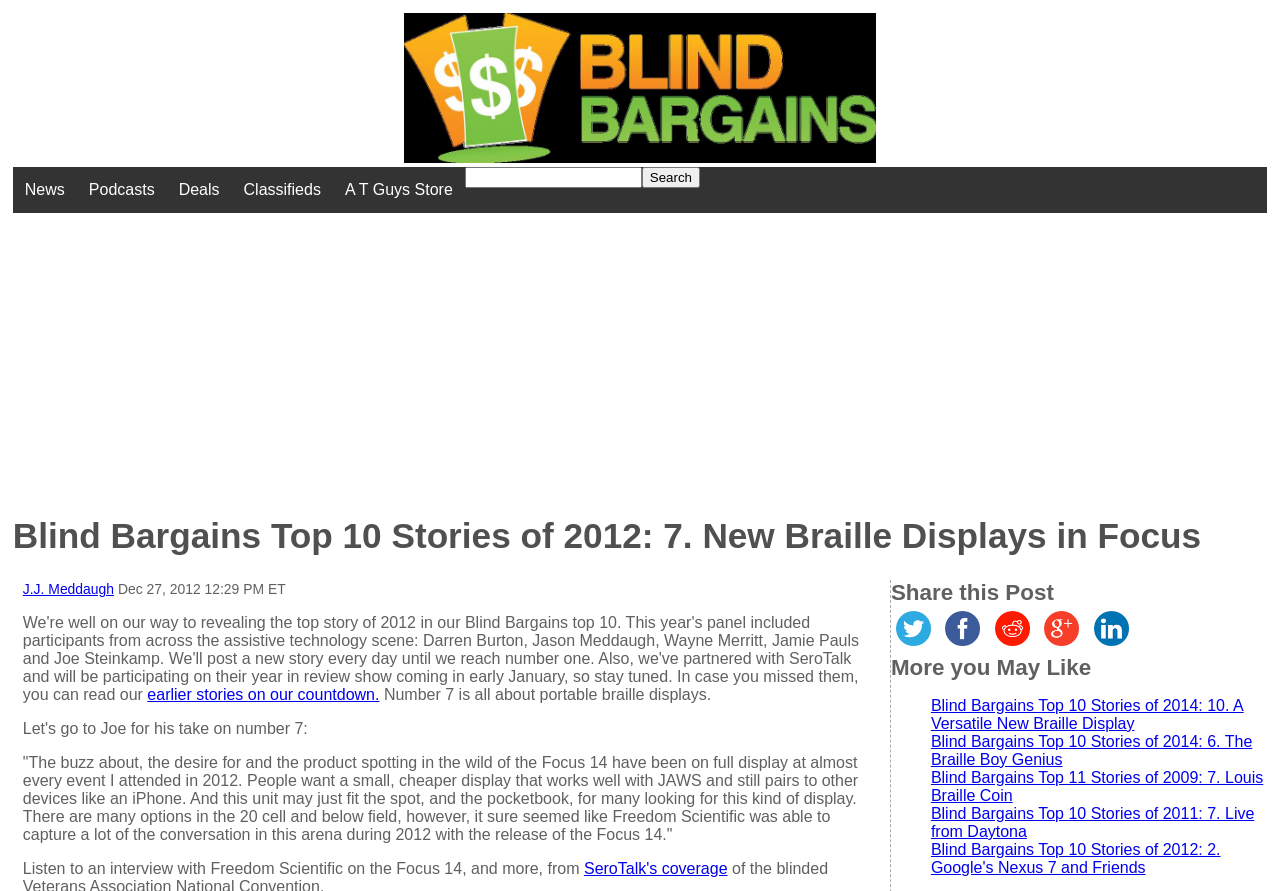Please identify the bounding box coordinates of the clickable area that will allow you to execute the instruction: "Share this post on Twitter".

[0.696, 0.715, 0.731, 0.734]